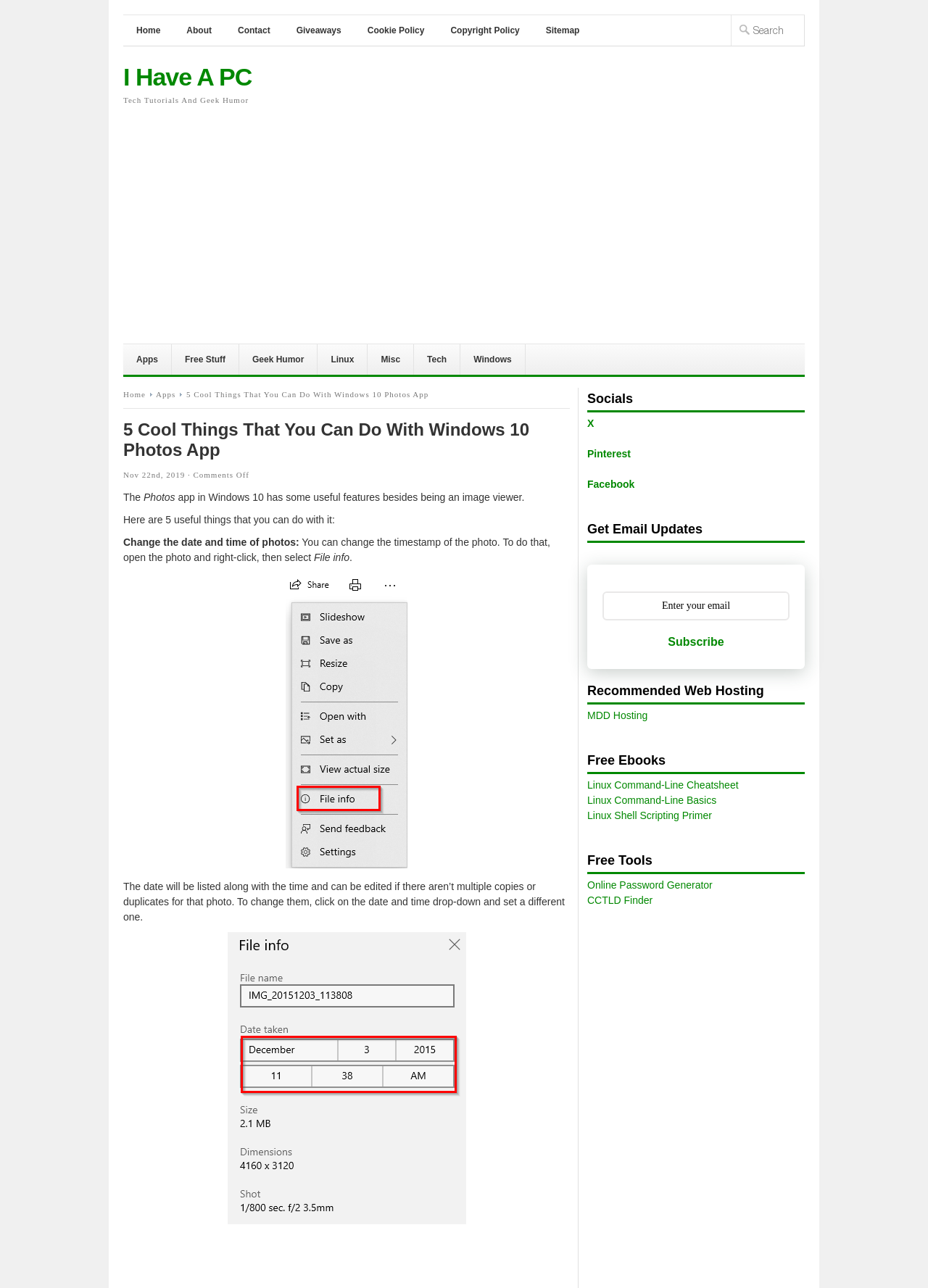Provide an in-depth description of the elements and layout of the webpage.

This webpage is about the Windows 10 Photos app and its useful features. At the top, there are several links to different sections of the website, including "Home", "About", "Contact", and more. Below these links, there is a search bar and a heading that reads "I Have A PC" with a link to the website's homepage. 

To the right of the search bar, there is an advertisement iframe. Below the advertisement, there are several links to different categories, including "Apps", "Free Stuff", "Geek Humor", and more. 

The main content of the webpage starts with a heading that reads "5 Cool Things That You Can Do With Windows 10 Photos App". Below this heading, there is a date and time stamp, indicating when the article was published. The article then begins, explaining that the Photos app has useful features beyond being an image viewer. 

The first feature mentioned is the ability to change the date and time of photos. There is an image illustrating this feature, showing how to access the file information of a photo and edit the date and time. The article then explains how to change the date and time, including a screenshot of the process. 

The webpage also has several sidebars and footers, including a section for social media links, a newsletter subscription form, and links to recommended web hosting and free ebooks and tools.